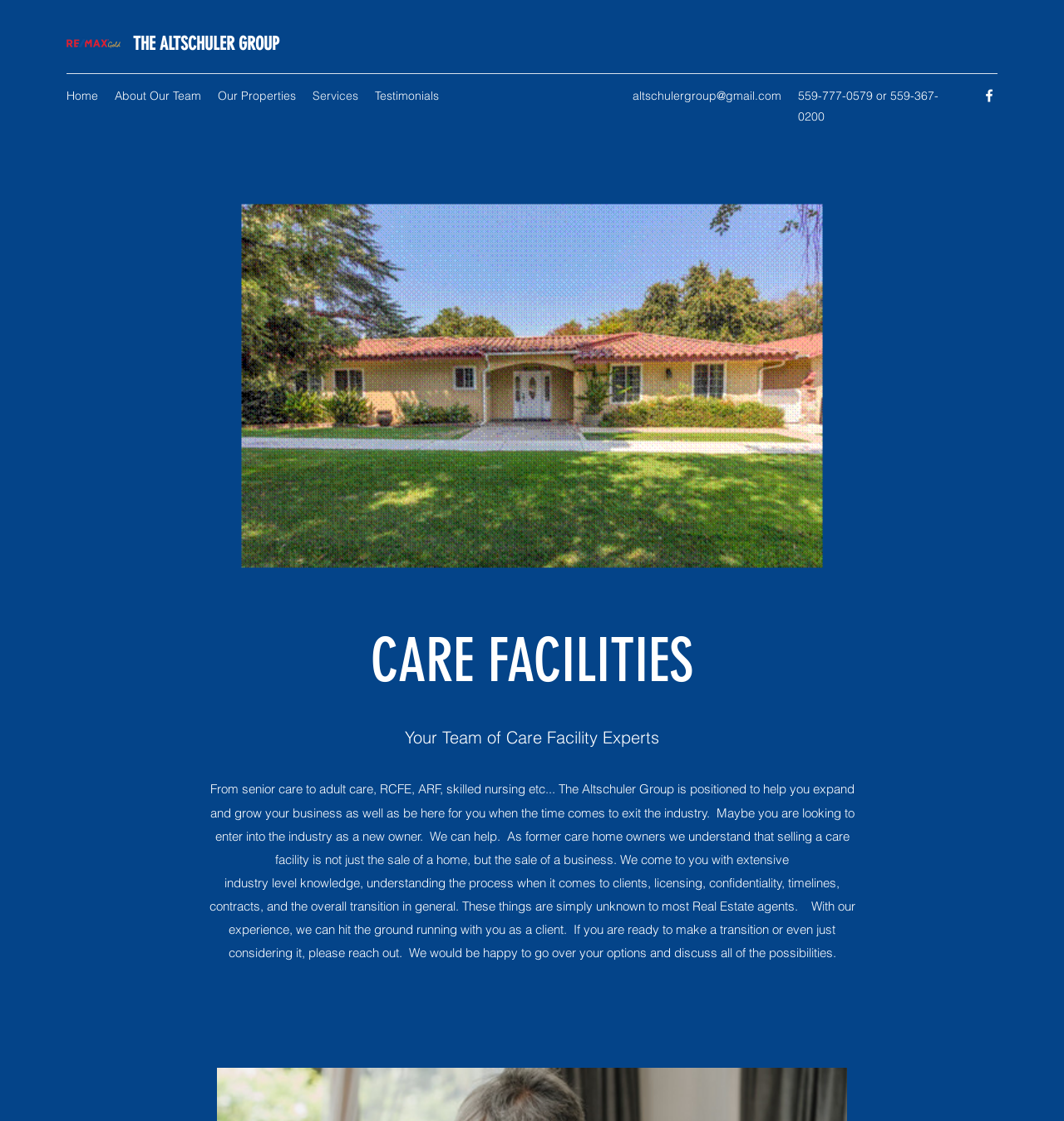Can you identify the bounding box coordinates of the clickable region needed to carry out this instruction: 'Visit Facebook page'? The coordinates should be four float numbers within the range of 0 to 1, stated as [left, top, right, bottom].

[0.922, 0.078, 0.938, 0.093]